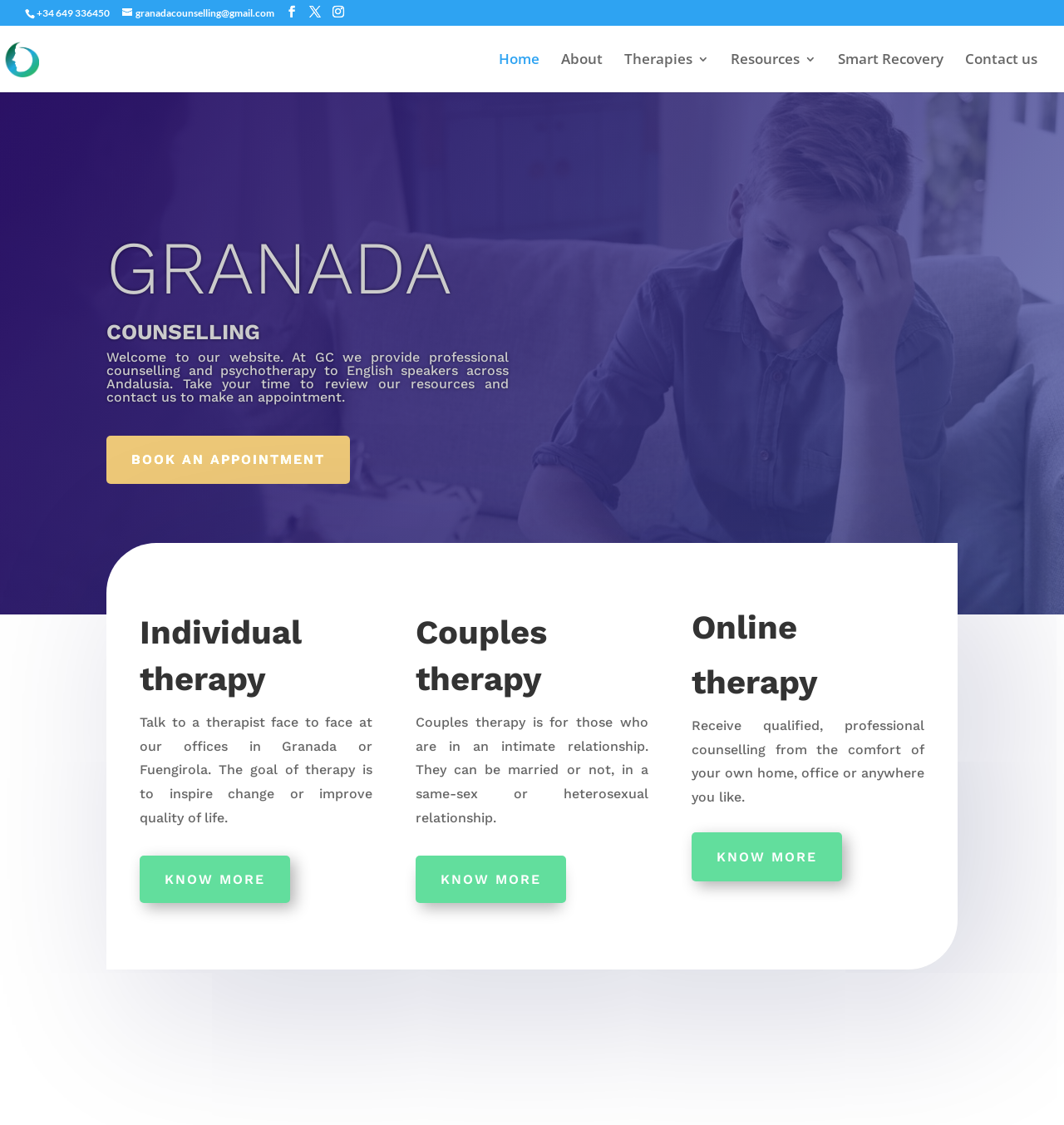Can you look at the image and give a comprehensive answer to the question:
Where can I receive online therapy?

The StaticText element with bounding box coordinates [0.65, 0.638, 0.869, 0.716] states that online therapy allows users to 'Receive qualified, professional counselling from the comfort of your own home, office or anywhere you like'.